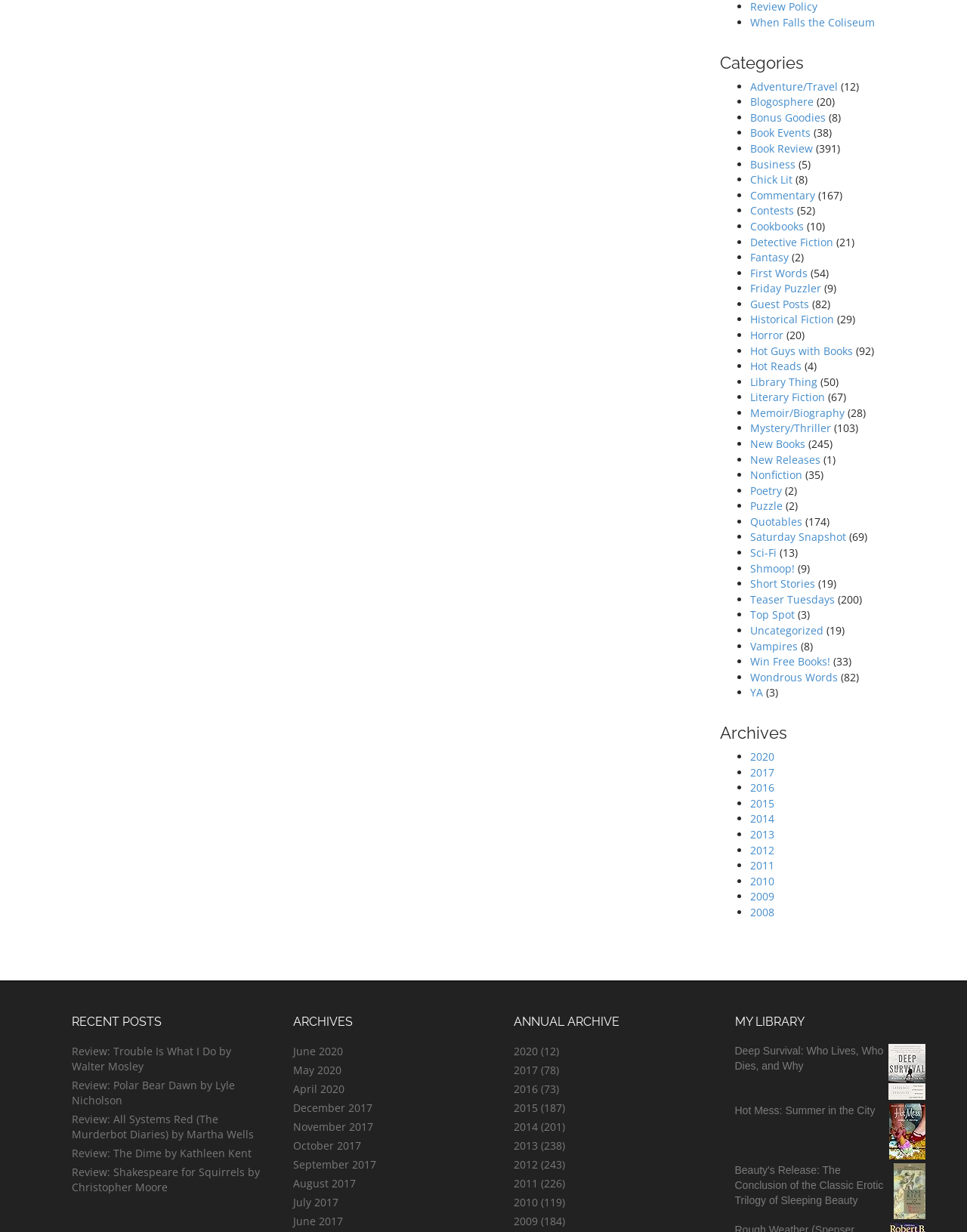Please identify the bounding box coordinates of the area I need to click to accomplish the following instruction: "Explore The Schengasm Authors".

None